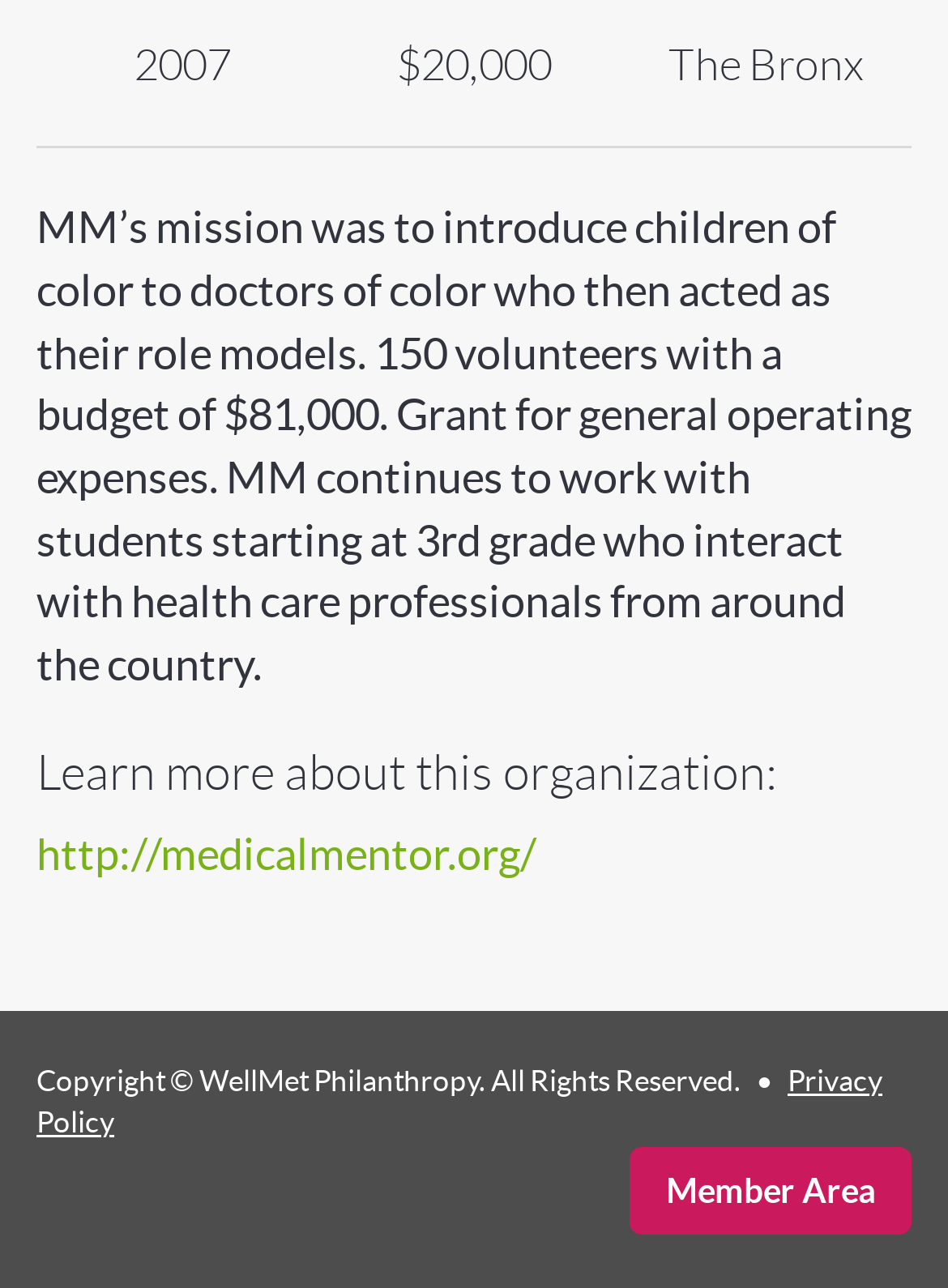Give a short answer to this question using one word or a phrase:
What is the budget mentioned?

$81,000